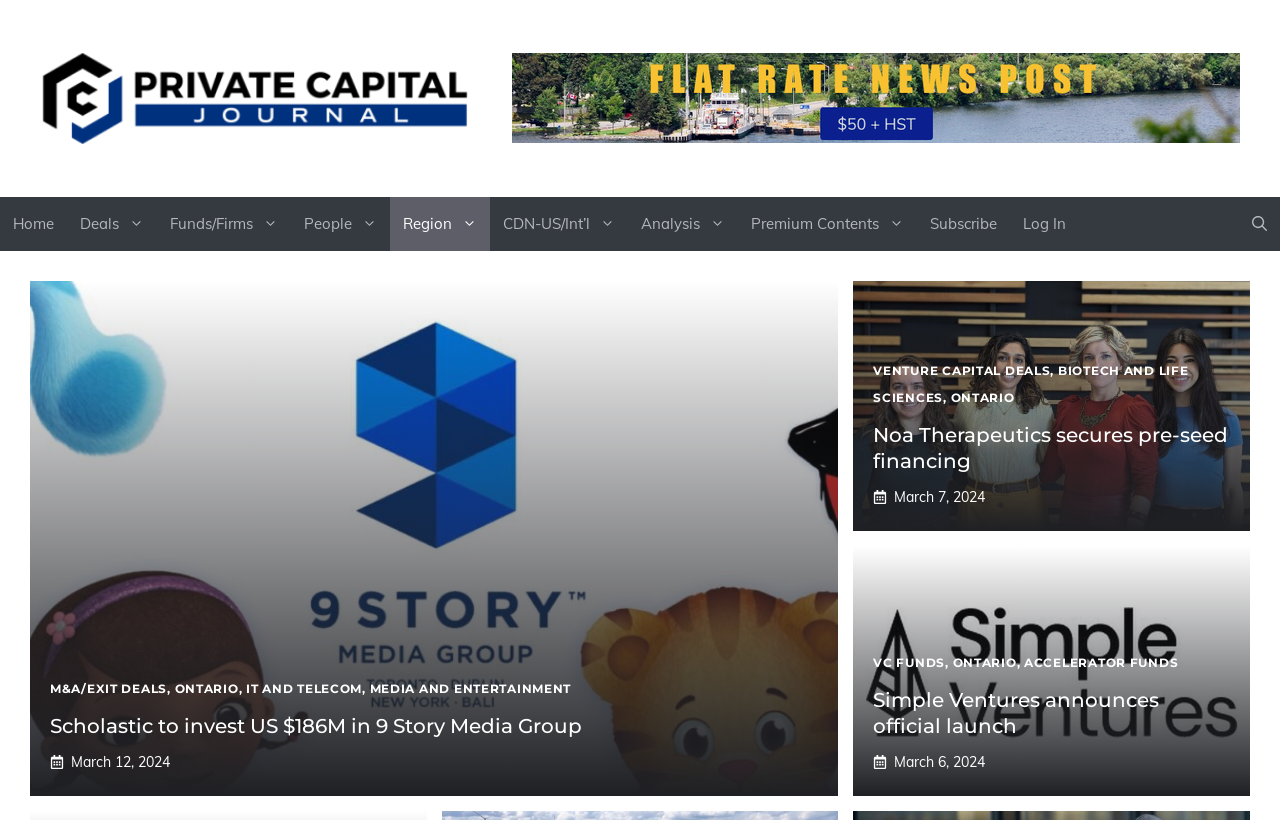With reference to the screenshot, provide a detailed response to the question below:
What type of funds are mentioned in the third article?

The third article on the webpage mentions 'VC FUNDS' as the type of funds, which can be found in the StaticText element with the text 'VC FUNDS'.